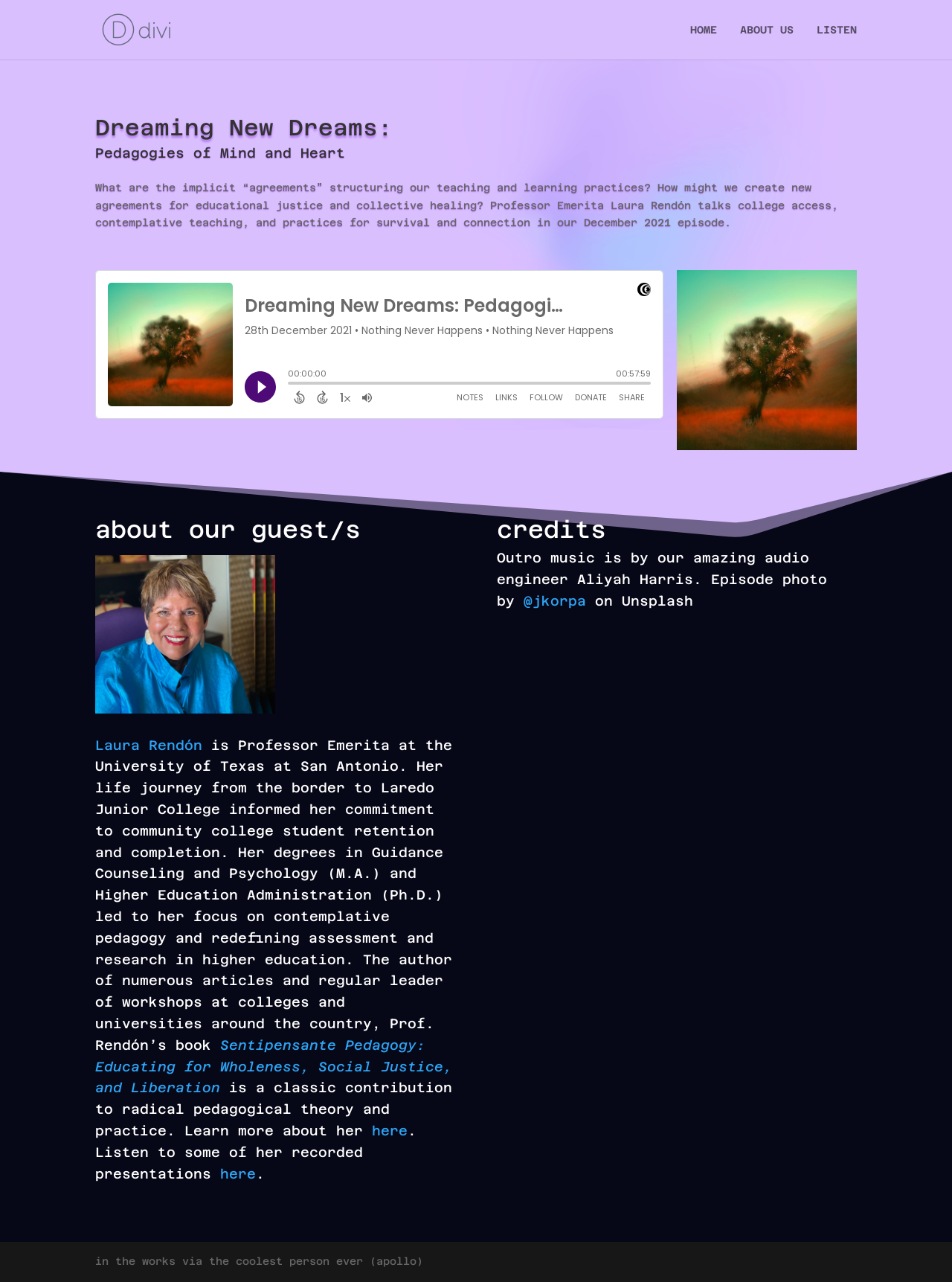Respond to the question with just a single word or phrase: 
What is the topic of the December 2021 episode?

College access and contemplative teaching